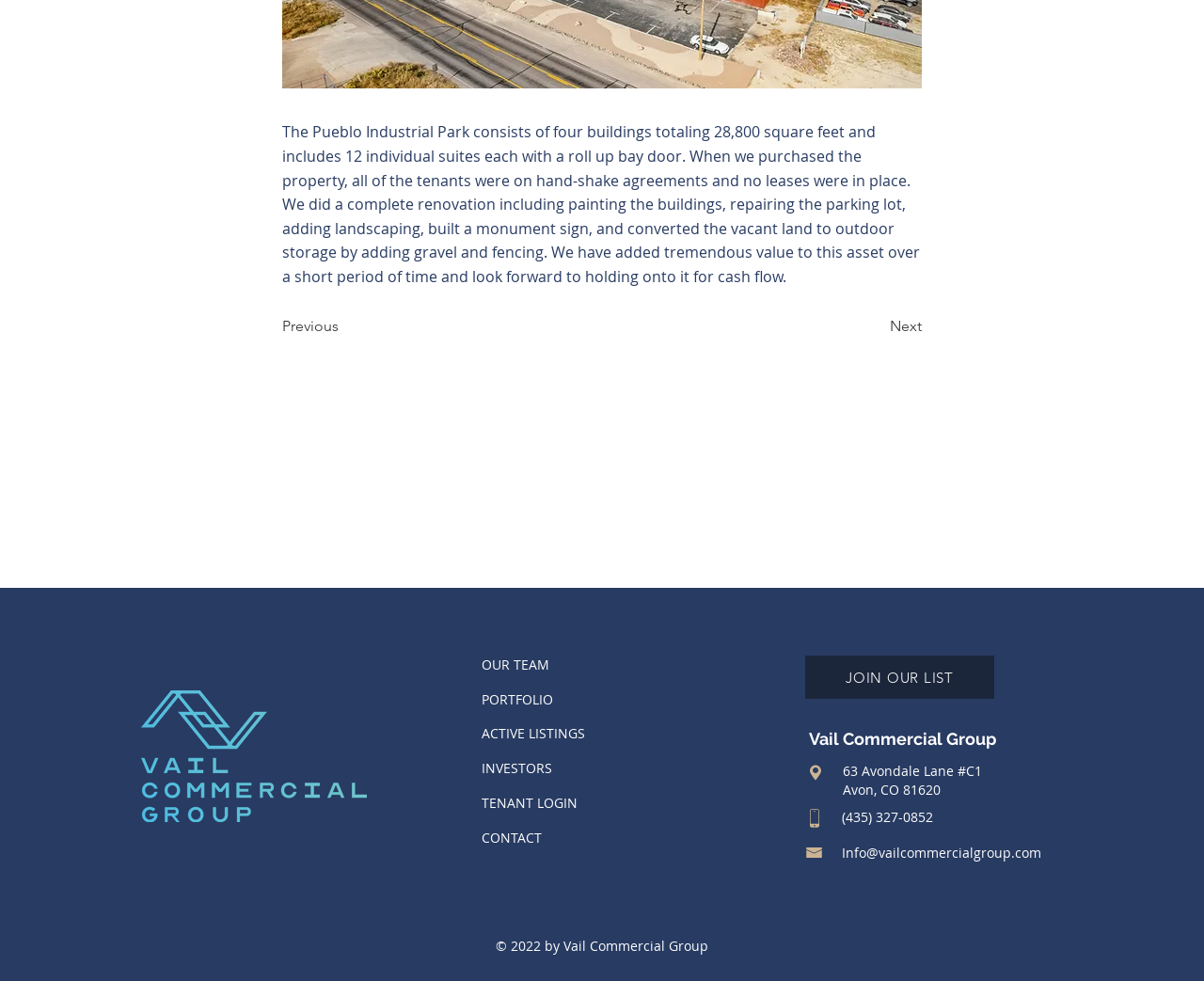Locate the bounding box coordinates for the element described below: "JOIN OUR LIST". The coordinates must be four float values between 0 and 1, formatted as [left, top, right, bottom].

[0.669, 0.668, 0.826, 0.712]